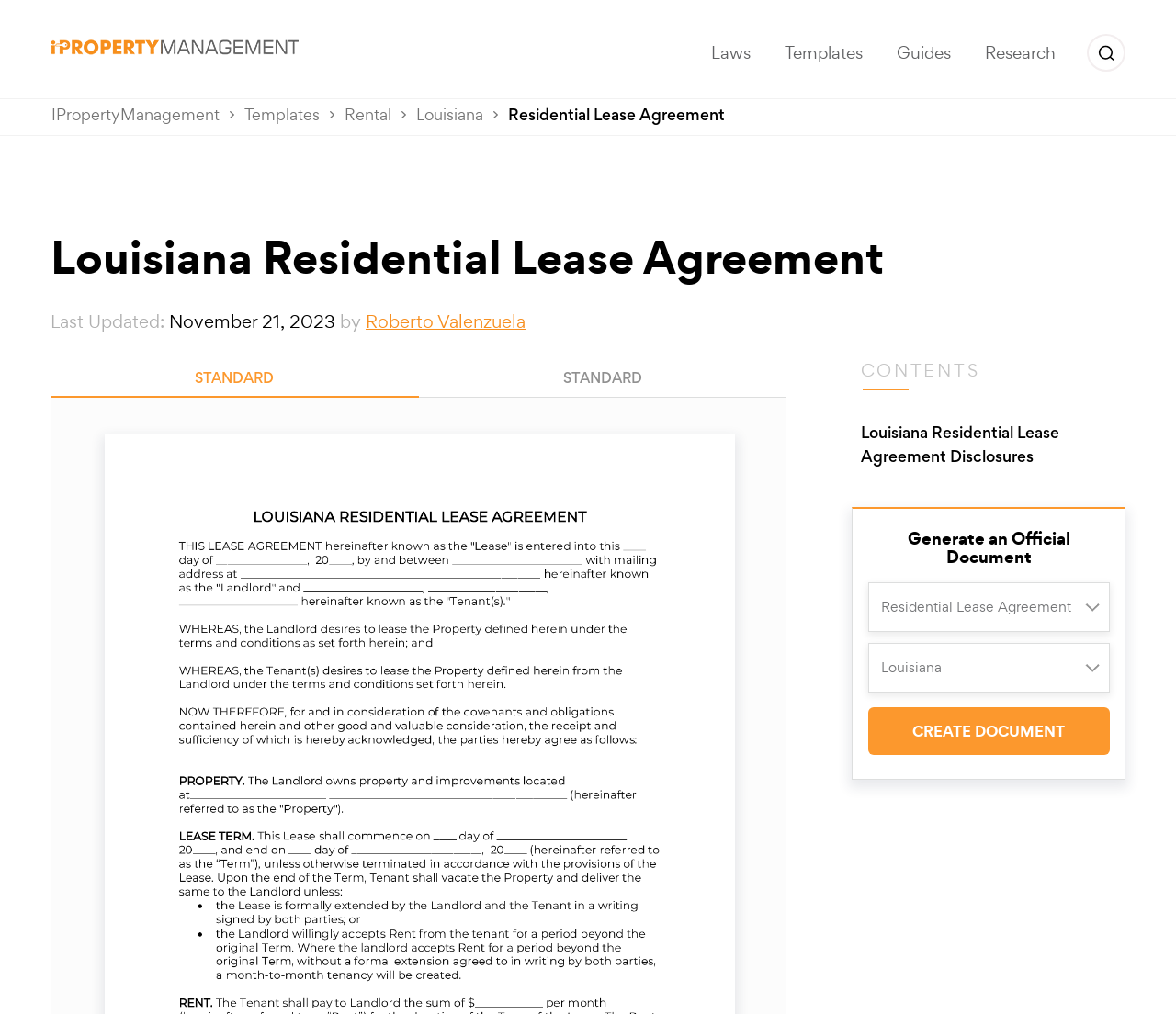Locate the bounding box coordinates of the clickable region to complete the following instruction: "Click on the Louisiana Residential Lease Agreement link."

[0.432, 0.105, 0.616, 0.126]